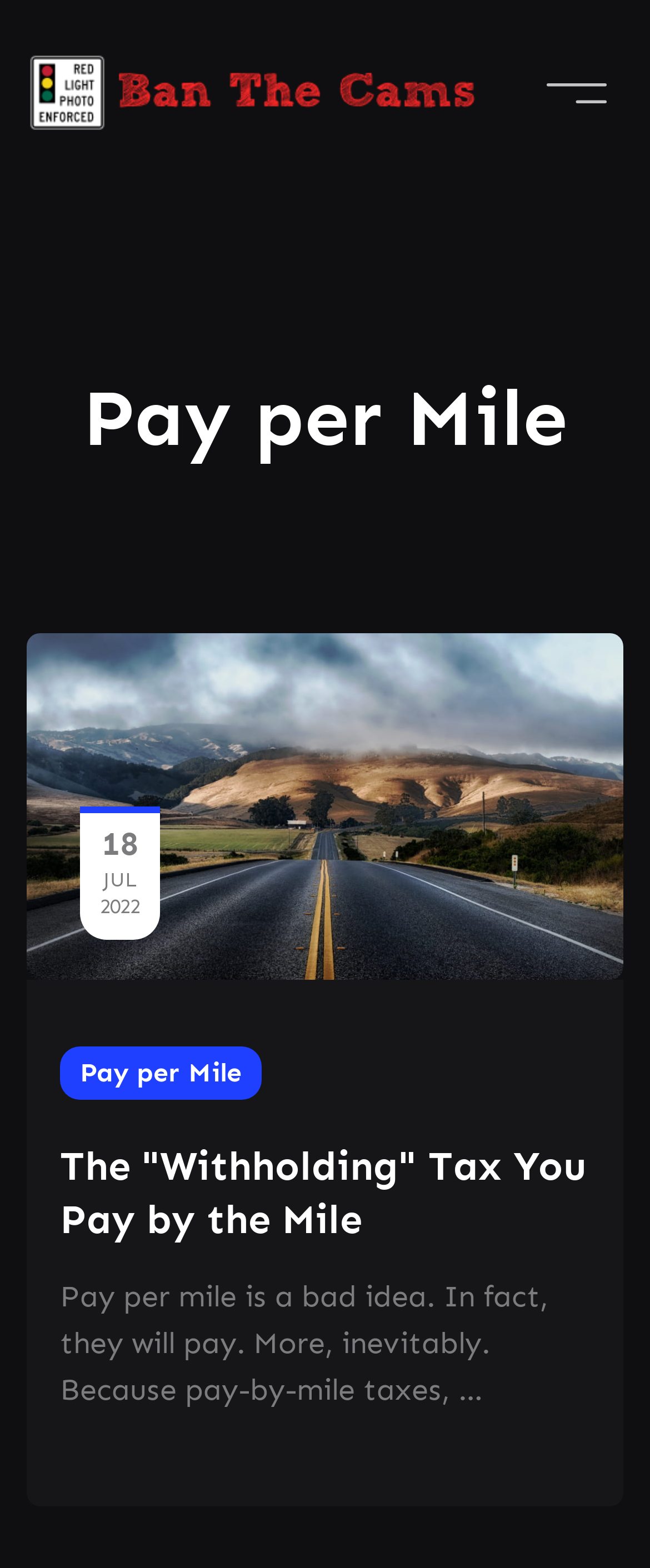Provide a short answer to the following question with just one word or phrase: What is the date of the article?

18 JUL 2022